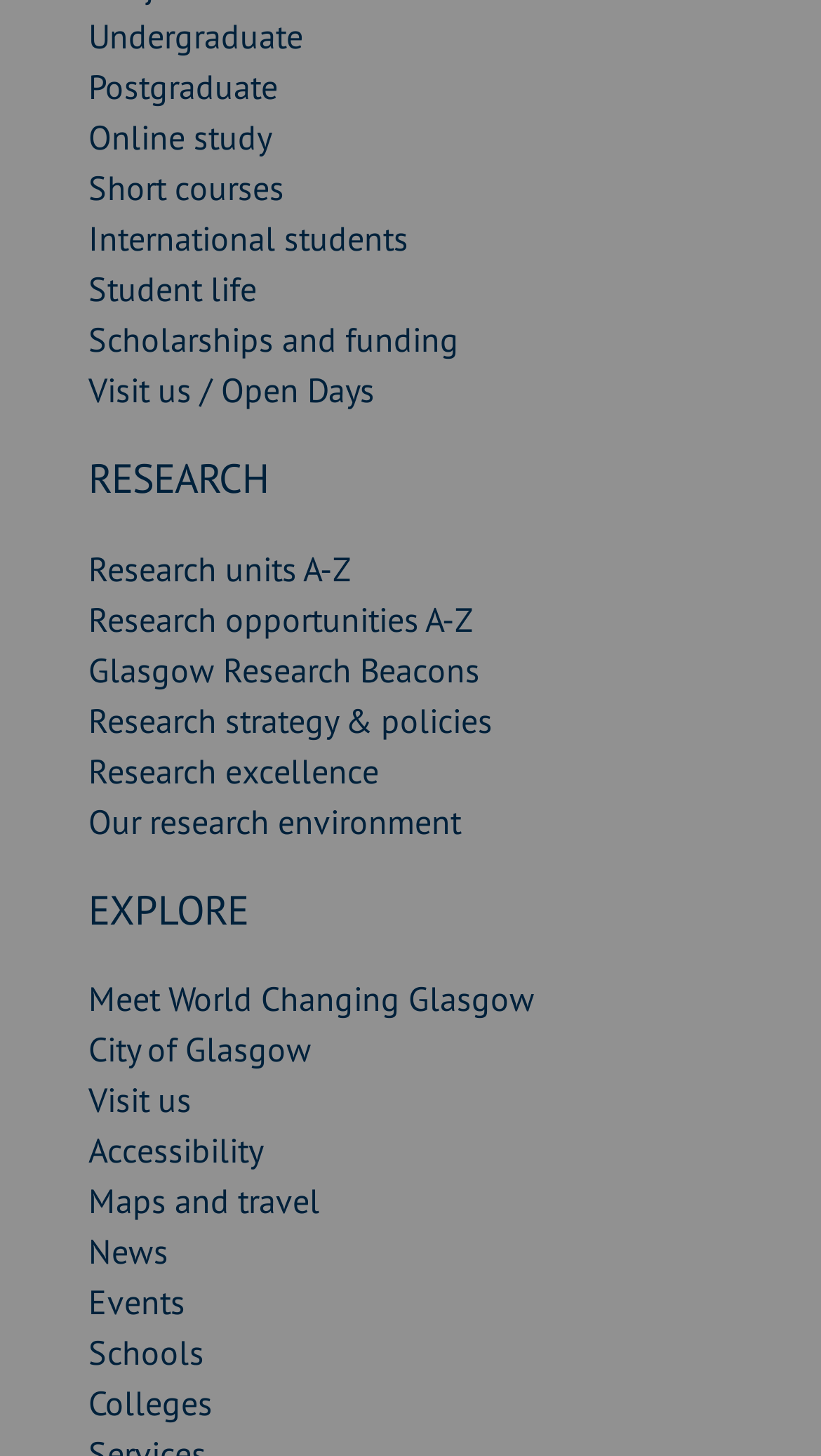Determine the coordinates of the bounding box for the clickable area needed to execute this instruction: "Learn about research opportunities".

[0.108, 0.41, 0.577, 0.439]